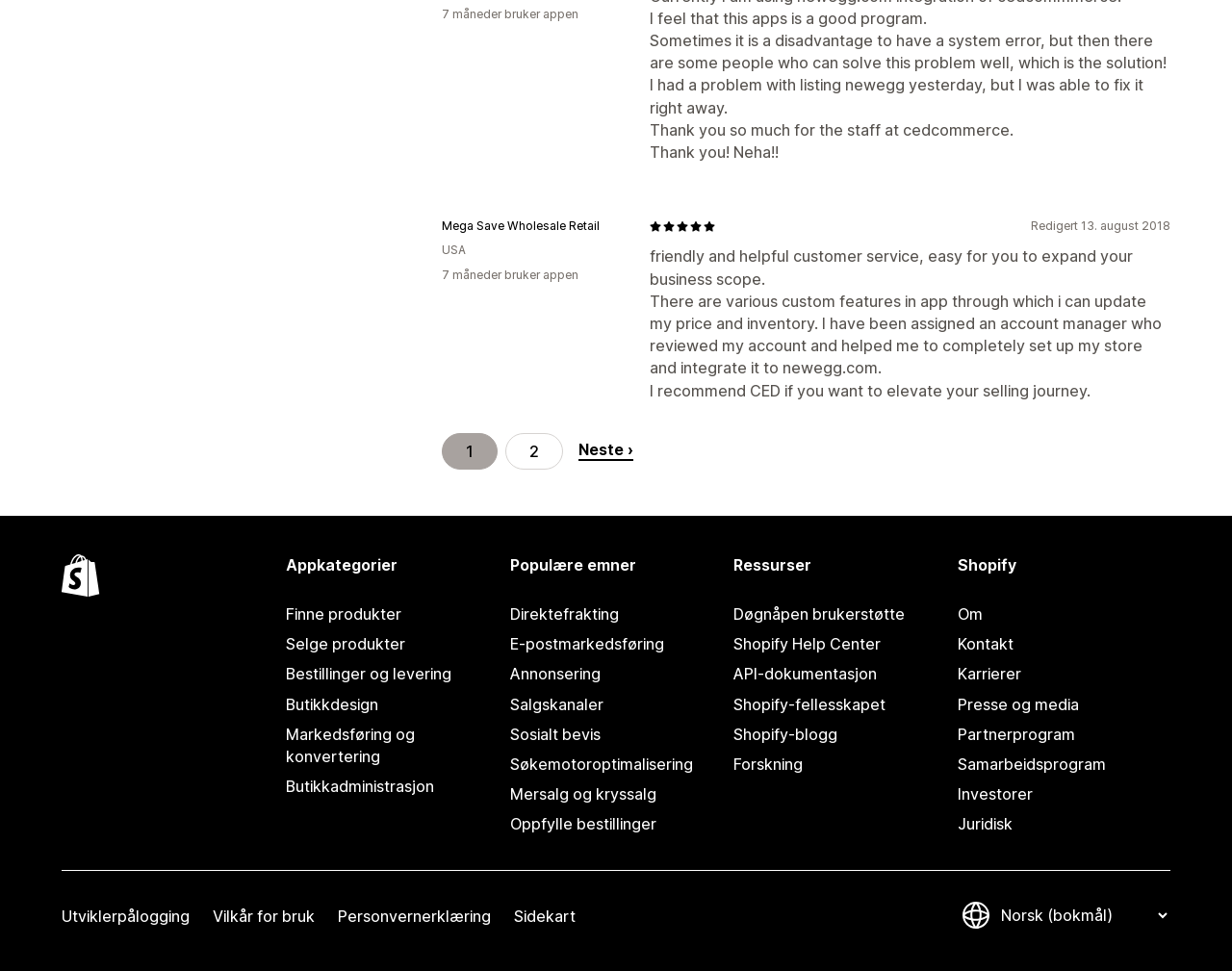How long has the user been using the app?
Using the image as a reference, give a one-word or short phrase answer.

7 months